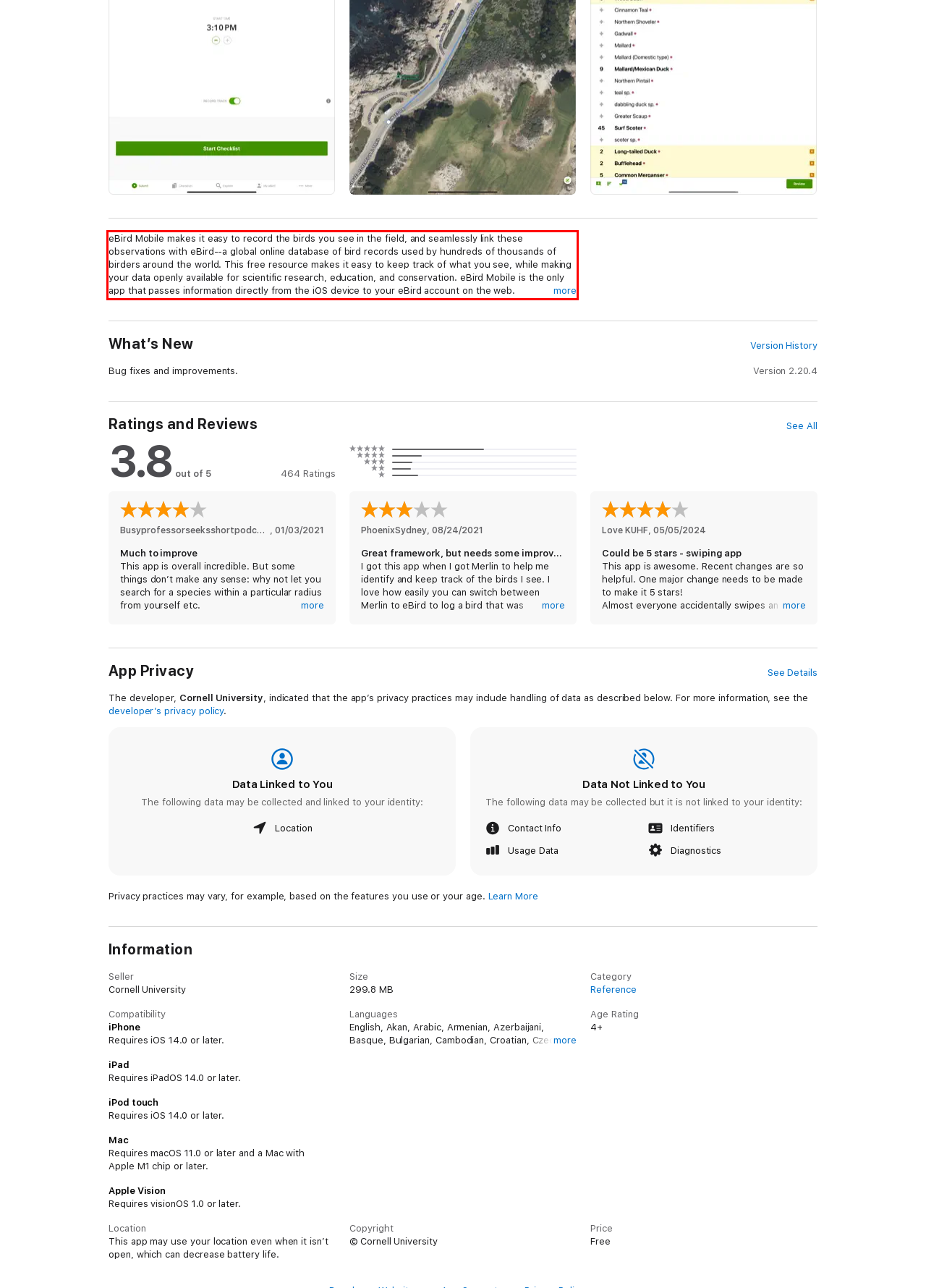Please examine the screenshot of the webpage and read the text present within the red rectangle bounding box.

eBird Mobile makes it easy to record the birds you see in the field, and seamlessly link these observations with eBird--a global online database of bird records used by hundreds of thousands of birders around the world. This free resource makes it easy to keep track of what you see, while making your data openly available for scientific research, education, and conservation. eBird Mobile is the only app that passes information directly from the iOS device to your eBird account on the web.